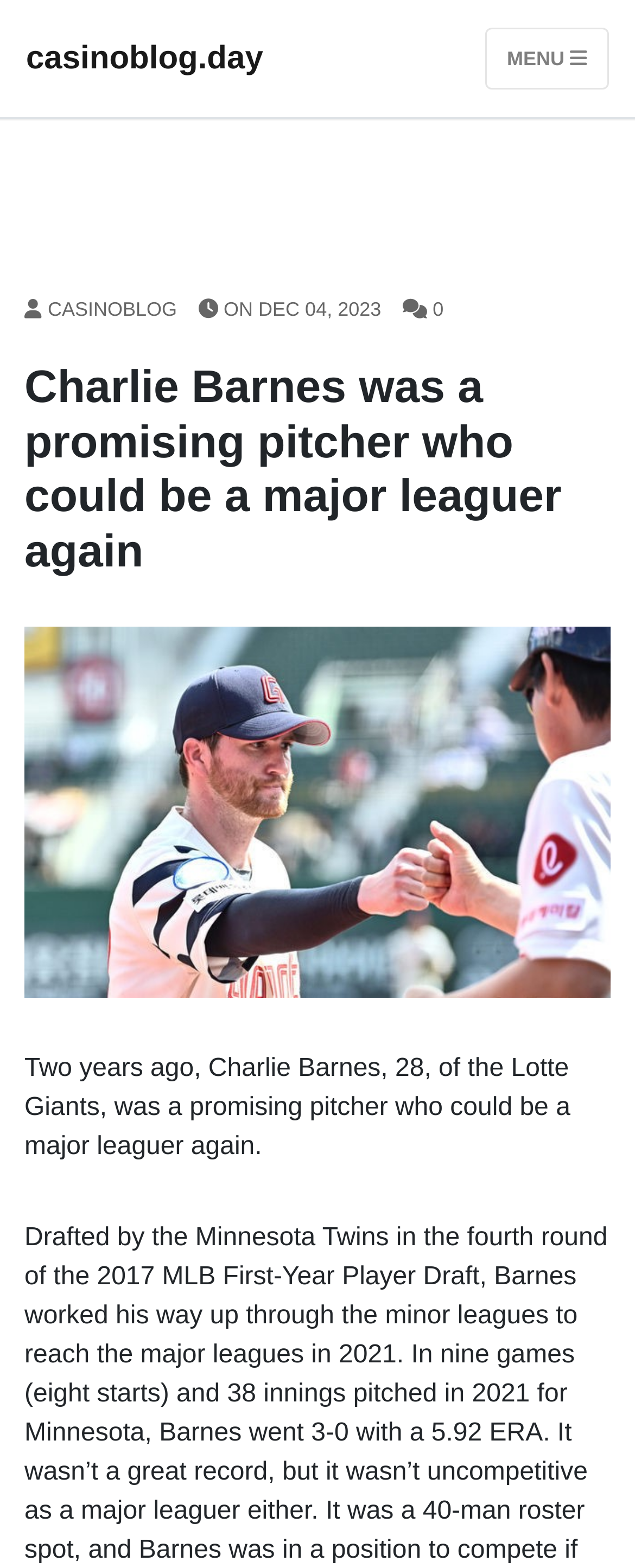Write a detailed summary of the webpage, including text, images, and layout.

The webpage appears to be a blog post about Charlie Barnes, a promising pitcher. At the top left, there is a link to "casinoblog.day" and a button to toggle navigation, which is currently not expanded. To the right of the button, the text "MENU" is displayed.

Below the top section, the title "Charlie Barnes was a promising pitcher who could be a major leaguer again" is prominently displayed as a heading. On the same level, there is an image, likely a photo of Charlie Barnes, taking up a significant portion of the page.

Underneath the title and image, there is a section with the blog's name "CASINOBLOG" and the date "ON DEC 04, 2023". Below this section, the main content of the blog post begins, with a paragraph of text that starts with "Two years ago, Charlie Barnes, 28, of the Lotte Giants, was a promising pitcher who could be a major leaguer again."